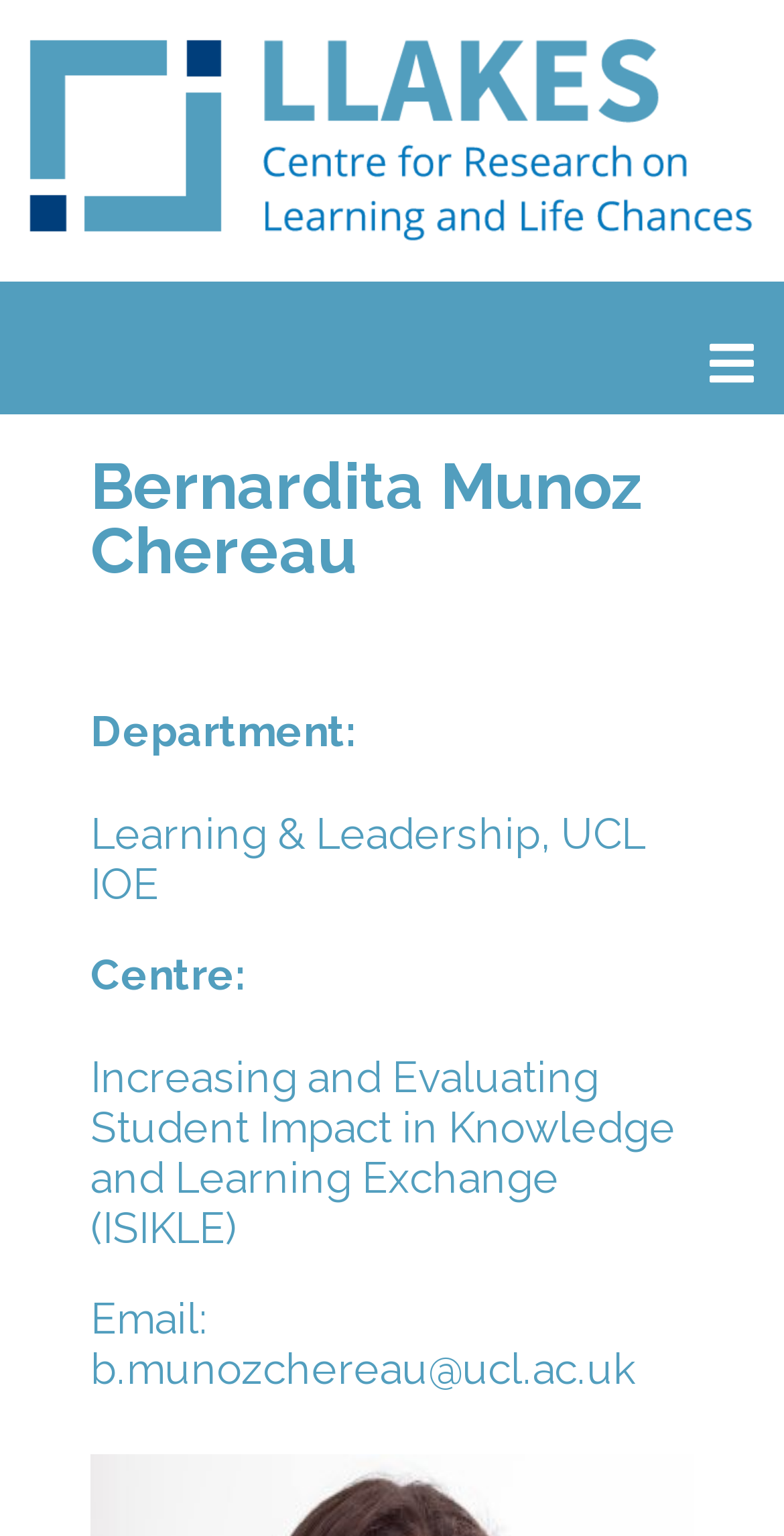What is the main title displayed on this webpage?

Bernardita Munoz Chereau